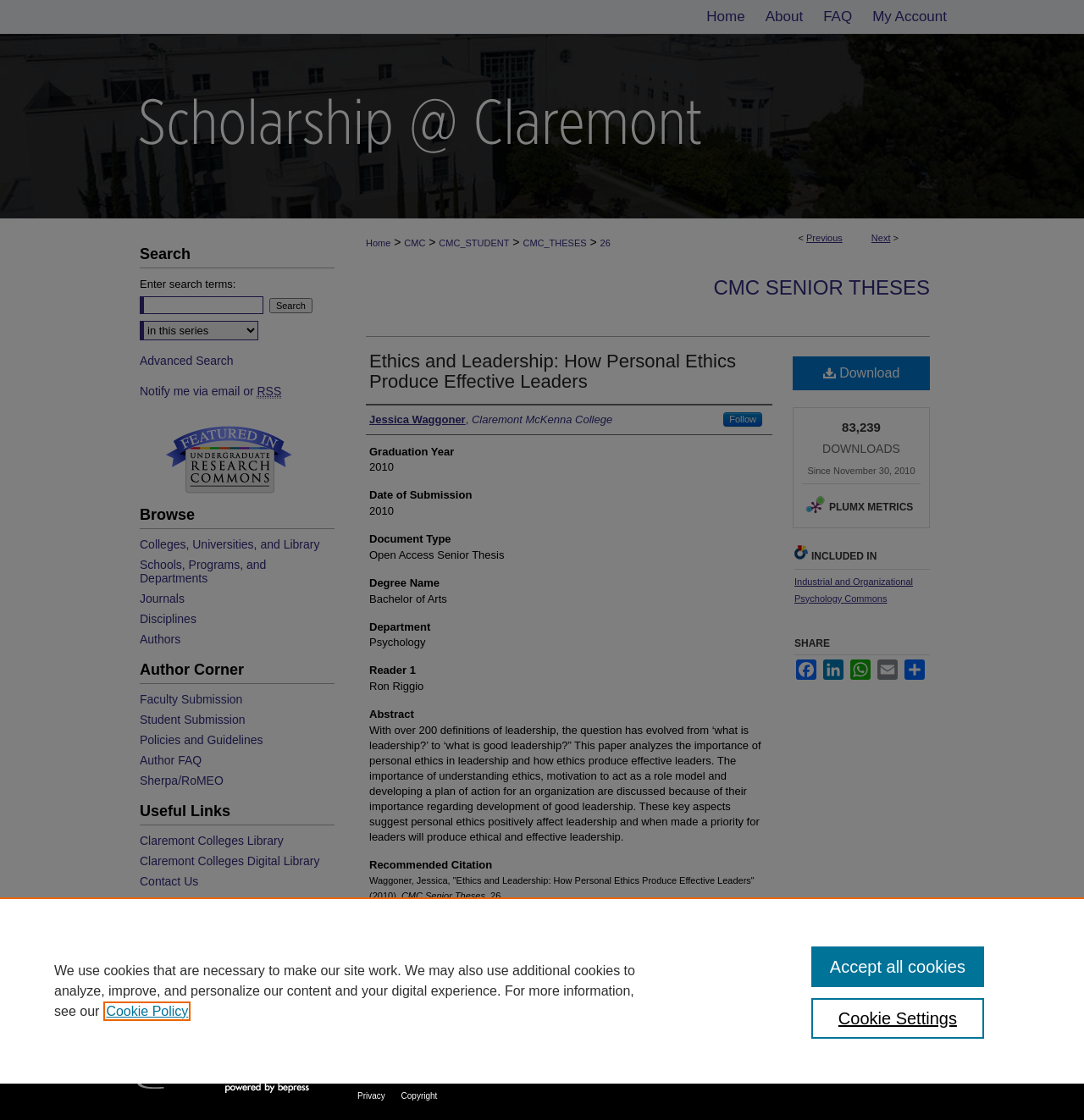Specify the bounding box coordinates for the region that must be clicked to perform the given instruction: "Download the thesis".

[0.731, 0.318, 0.858, 0.348]